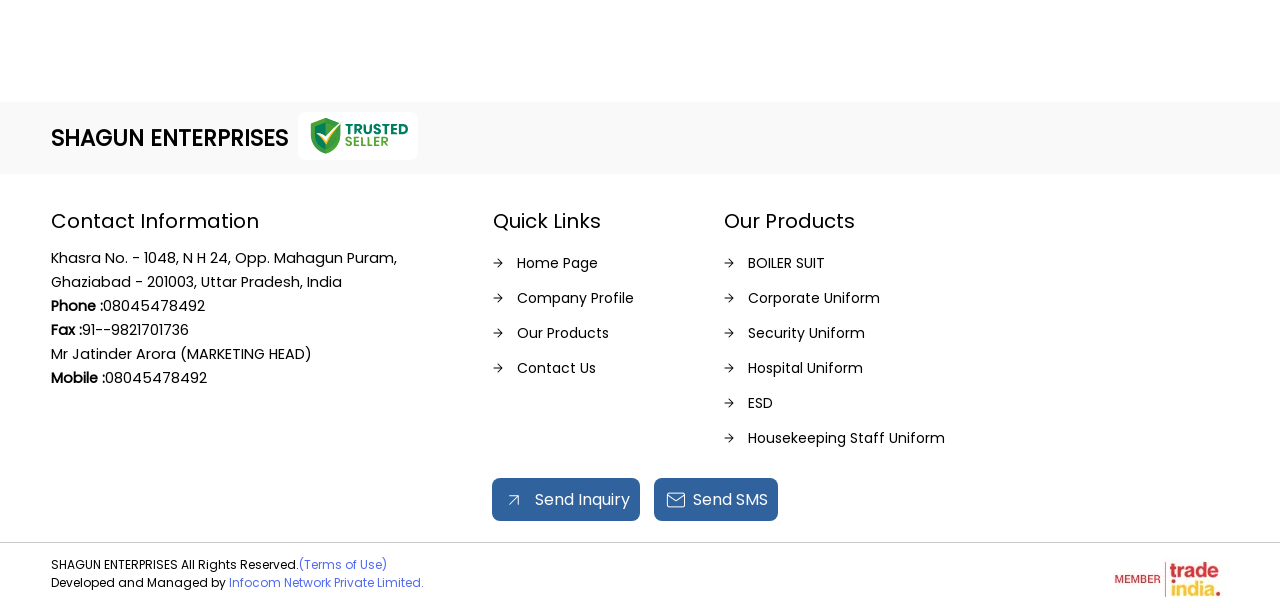Please identify the bounding box coordinates of the clickable area that will fulfill the following instruction: "View 'Contact Information'". The coordinates should be in the format of four float numbers between 0 and 1, i.e., [left, top, right, bottom].

[0.04, 0.34, 0.202, 0.386]